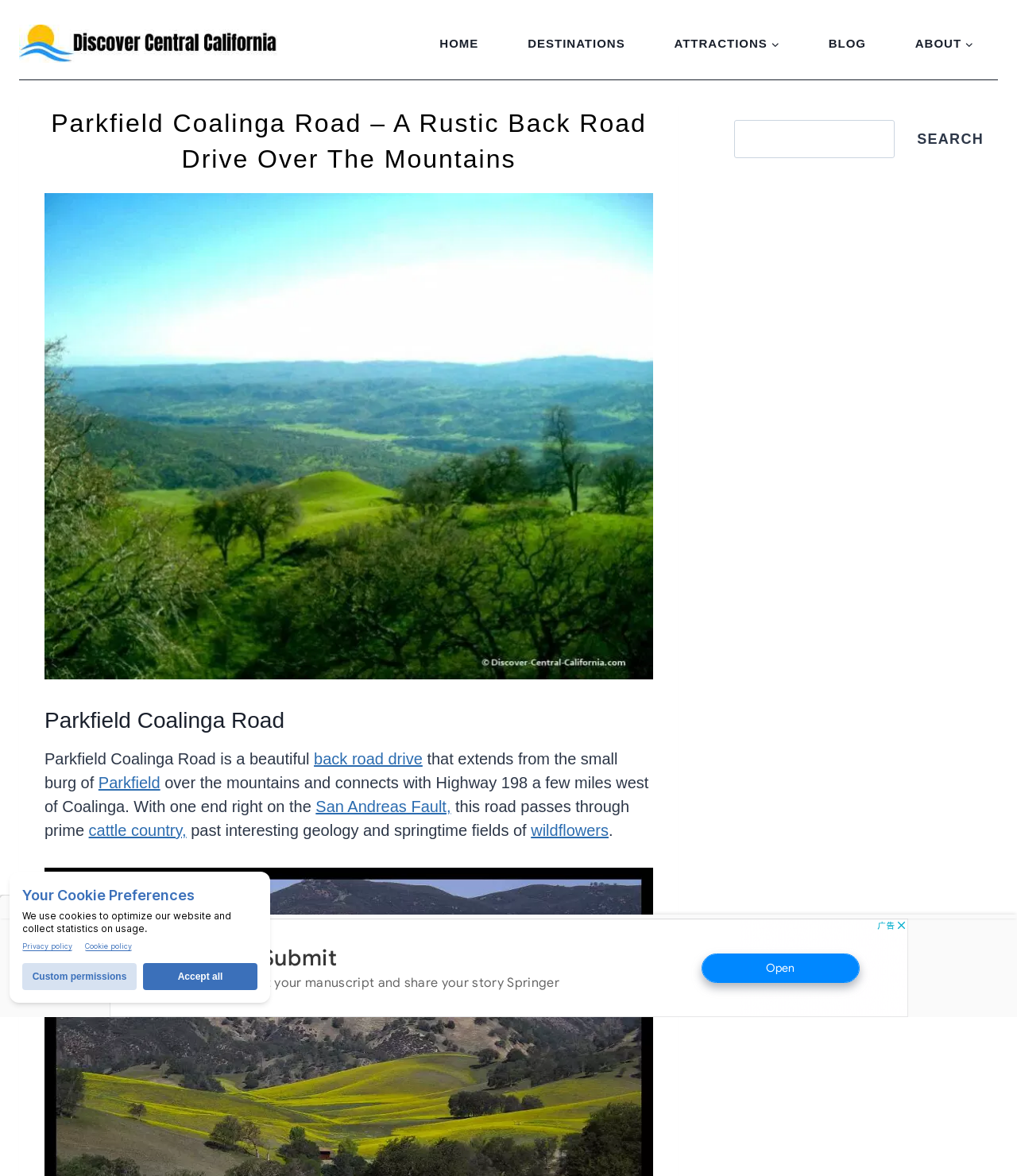Please specify the bounding box coordinates for the clickable region that will help you carry out the instruction: "View the blog".

[0.79, 0.021, 0.876, 0.053]